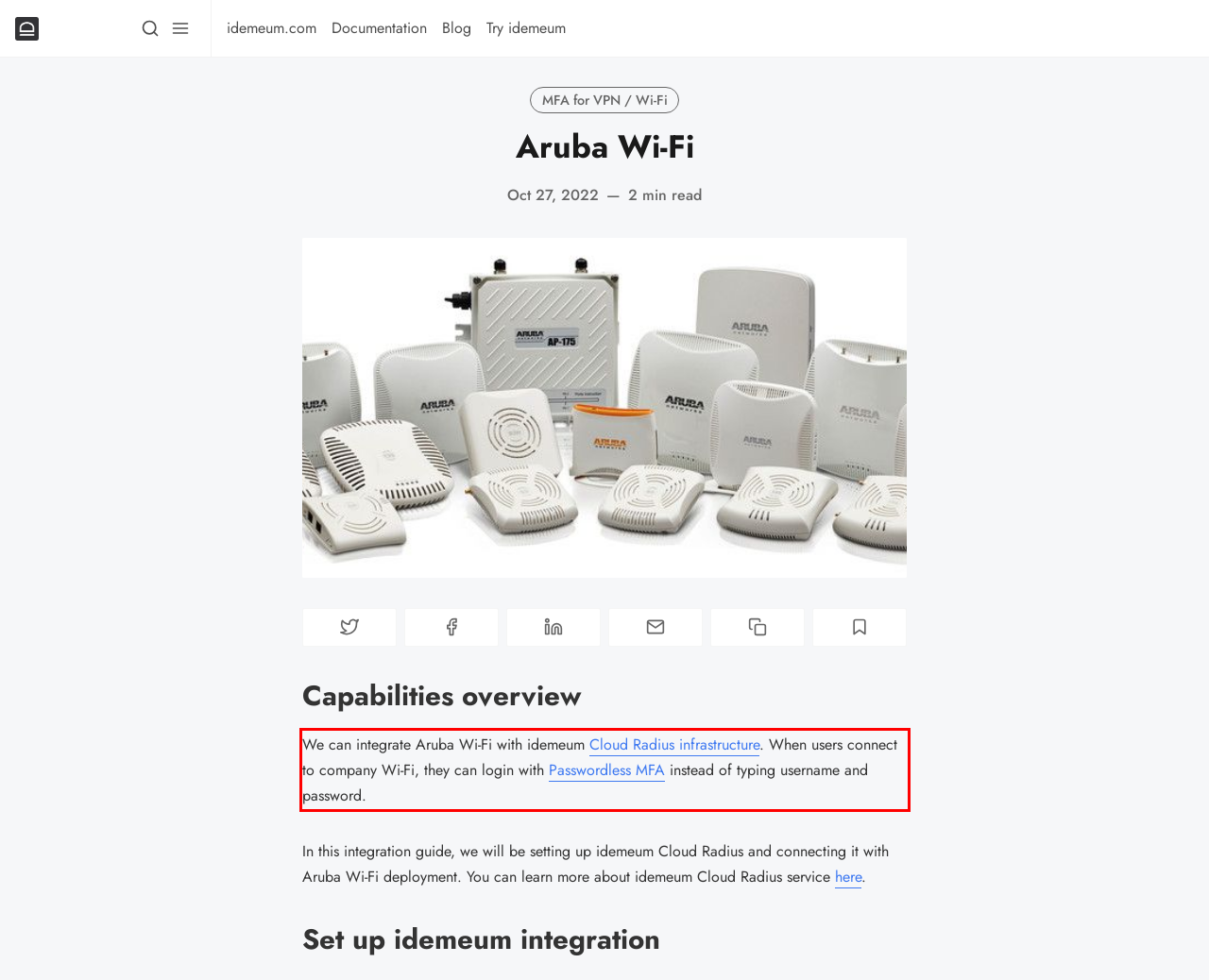Within the screenshot of the webpage, there is a red rectangle. Please recognize and generate the text content inside this red bounding box.

We can integrate Aruba Wi-Fi with idemeum Cloud Radius infrastructure. When users connect to company Wi-Fi, they can login with Passwordless MFA instead of typing username and password.